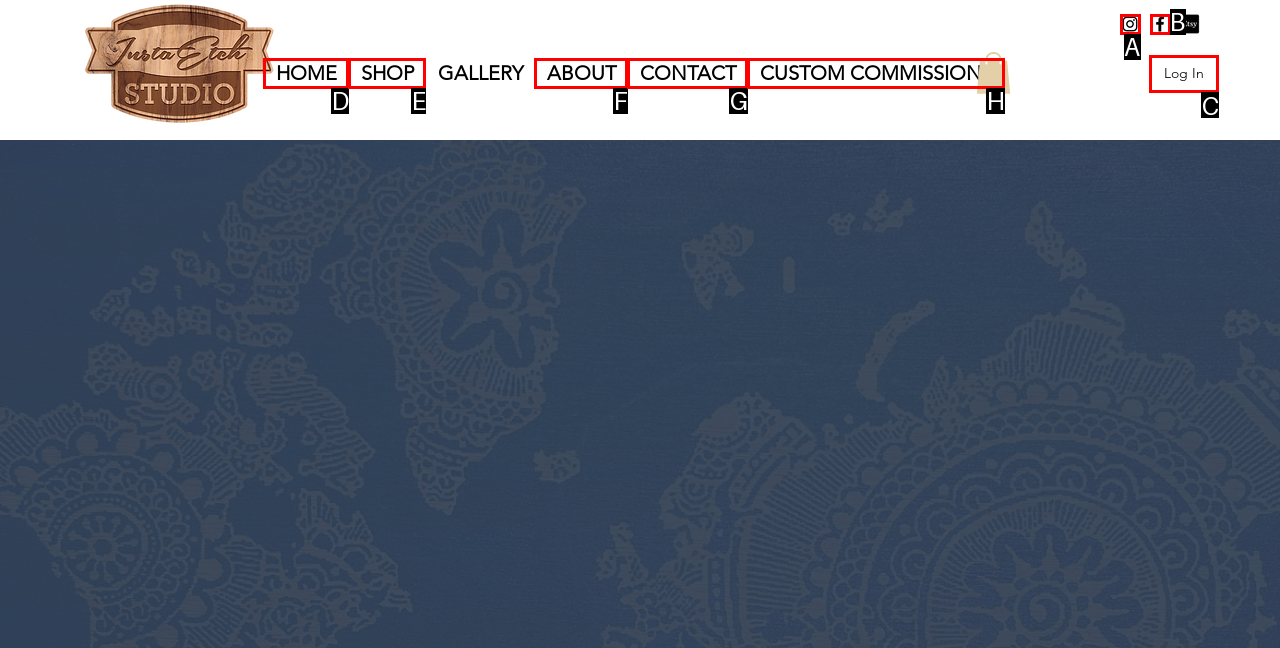Find the correct option to complete this instruction: Log In. Reply with the corresponding letter.

C